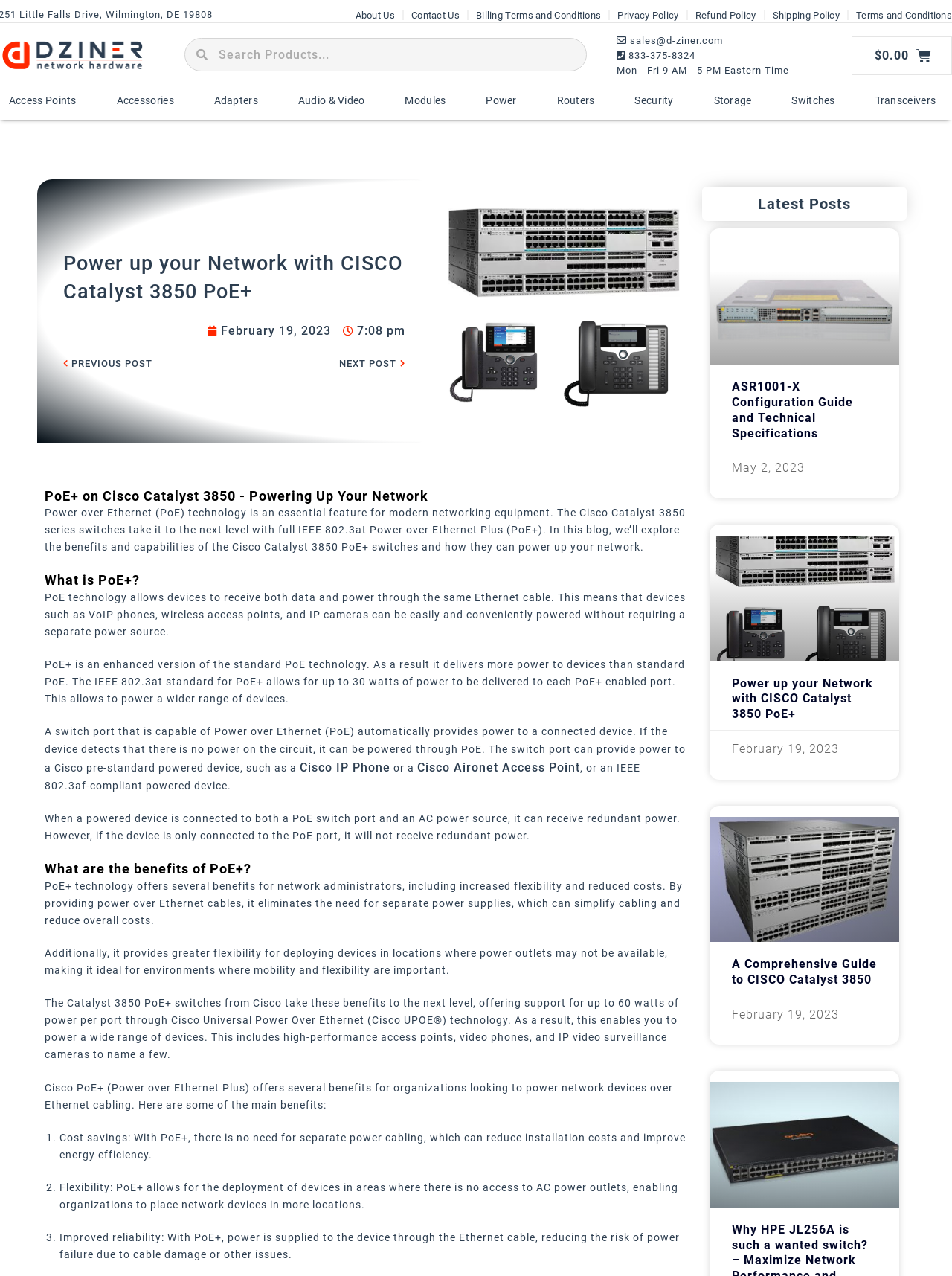What is the main title displayed on this webpage?

Power up your Network with CISCO Catalyst 3850 PoE+